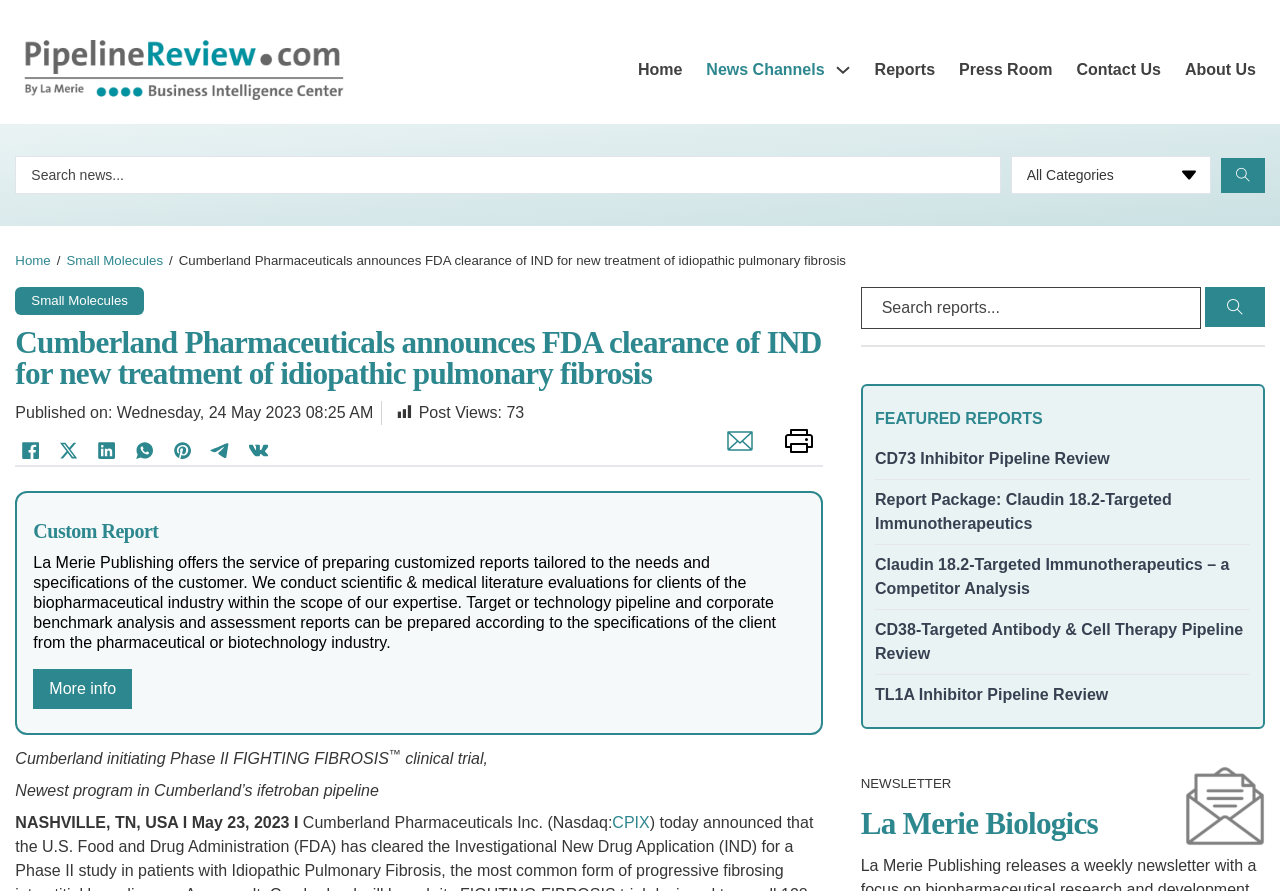Determine the bounding box coordinates for the area that needs to be clicked to fulfill this task: "View Custom Report". The coordinates must be given as four float numbers between 0 and 1, i.e., [left, top, right, bottom].

[0.026, 0.58, 0.629, 0.782]